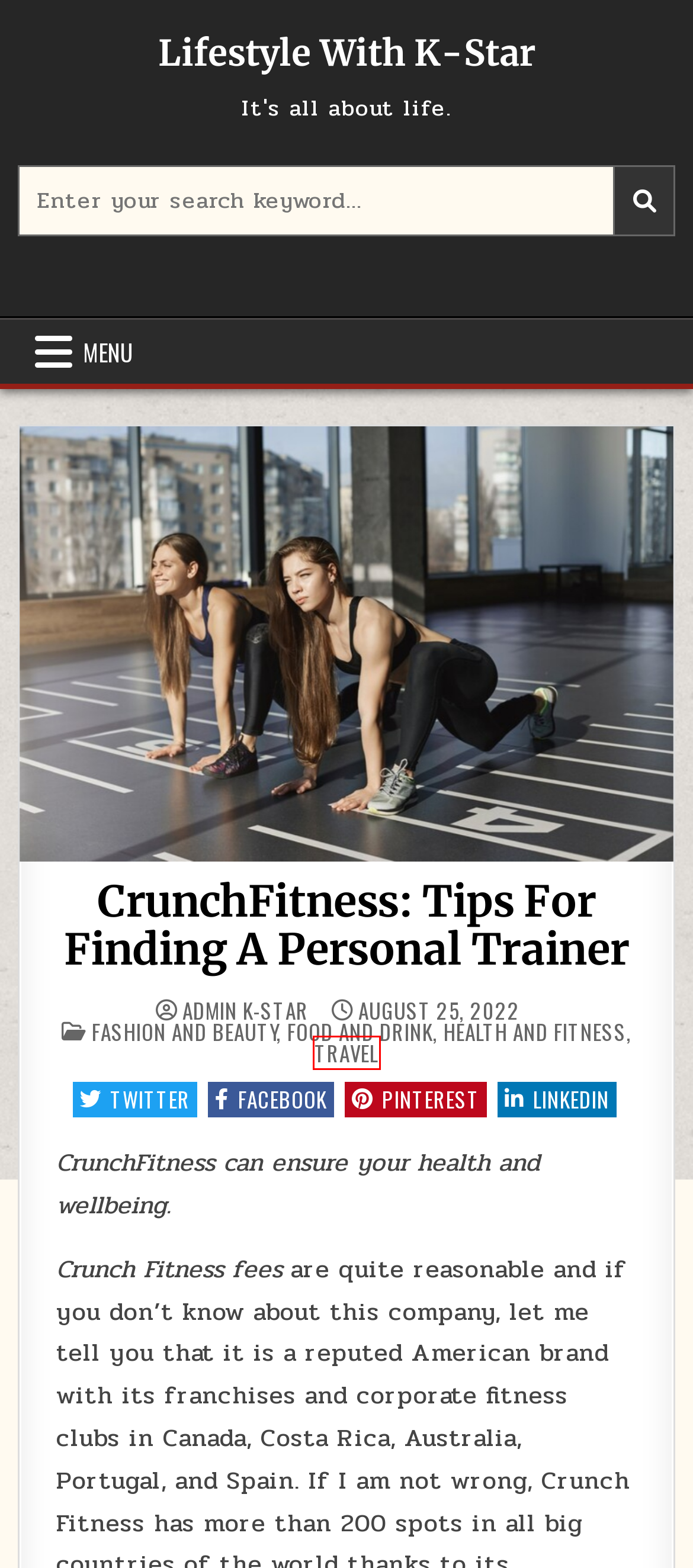Examine the webpage screenshot and identify the UI element enclosed in the red bounding box. Pick the webpage description that most accurately matches the new webpage after clicking the selected element. Here are the candidates:
A. Health And Fitness Archives - Lifestyle With K-Star
B. Travel Archives - Lifestyle With K-Star
C. Beautiful WordPress Themes - ThemesDNA.com
D. Food And Drink
E. BlinkFitness: Simple Ways To Ensure Your Health And Fitness
F. Admin K-Star, Author at Lifestyle With K-Star
G. How To Find The Best Personal Training Near Me
H. Lifestyle With K-Star - It's all about life.

B